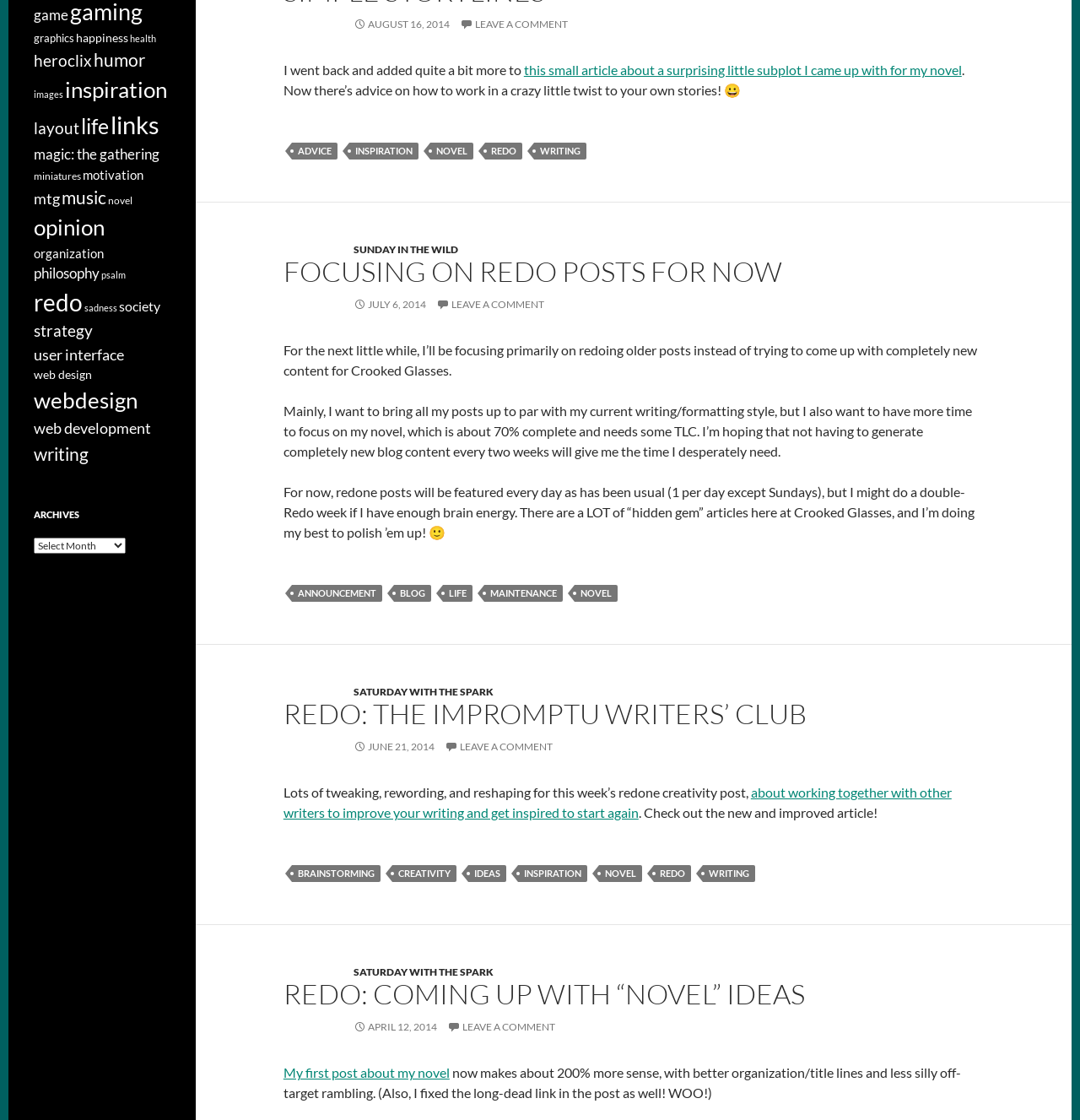Given the element description: "web design", predict the bounding box coordinates of this UI element. The coordinates must be four float numbers between 0 and 1, given as [left, top, right, bottom].

[0.031, 0.328, 0.085, 0.341]